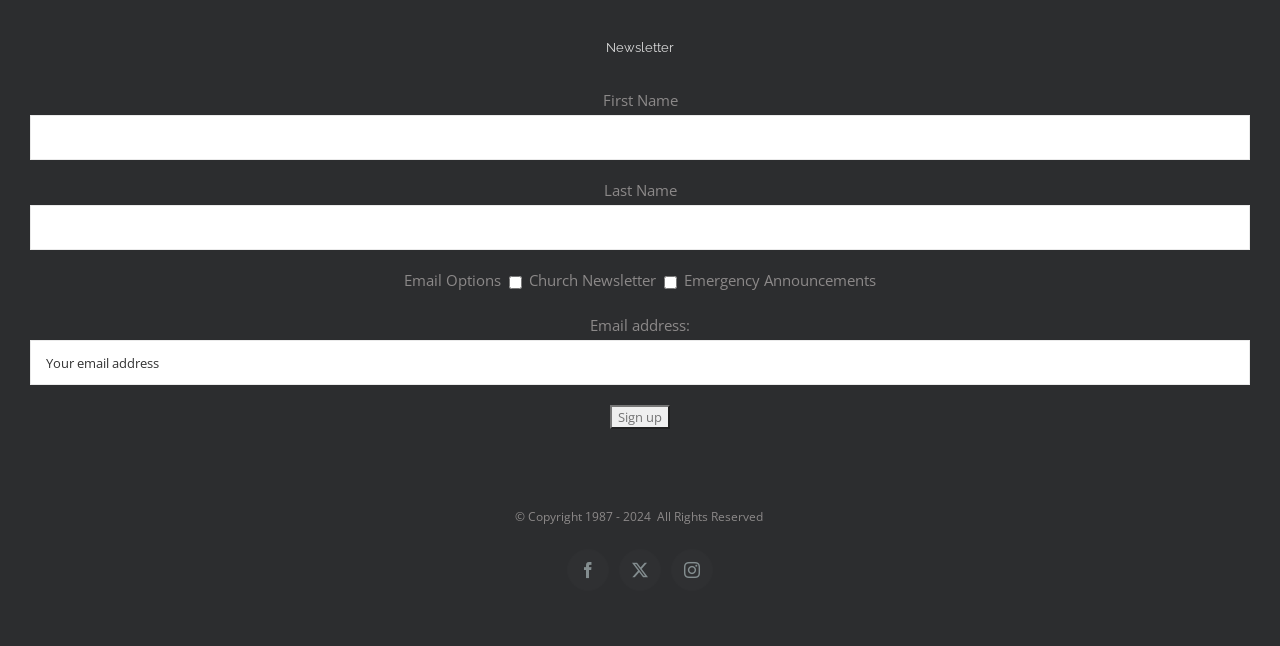What is the copyright year range of this webpage?
Look at the image and respond with a one-word or short-phrase answer.

1987-2024